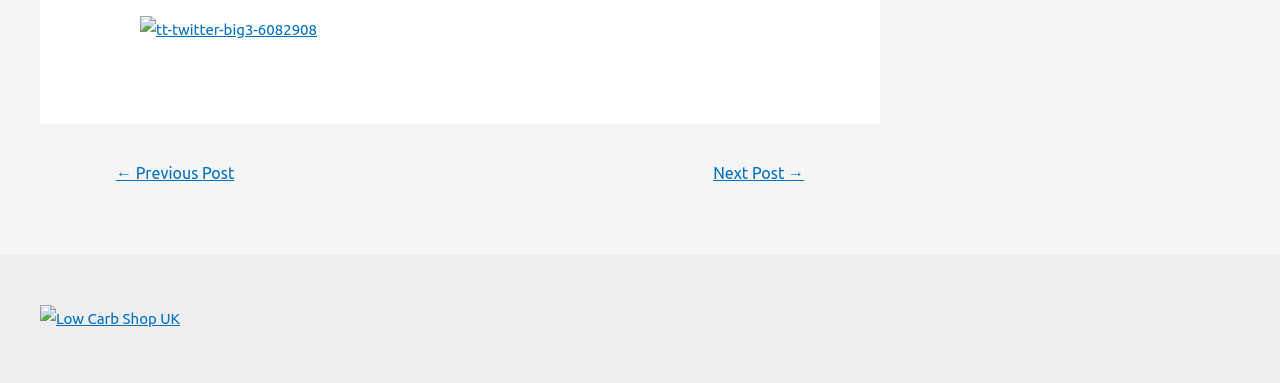Provide a one-word or short-phrase response to the question:
What is the text of the first link in the navigation?

← Previous Post